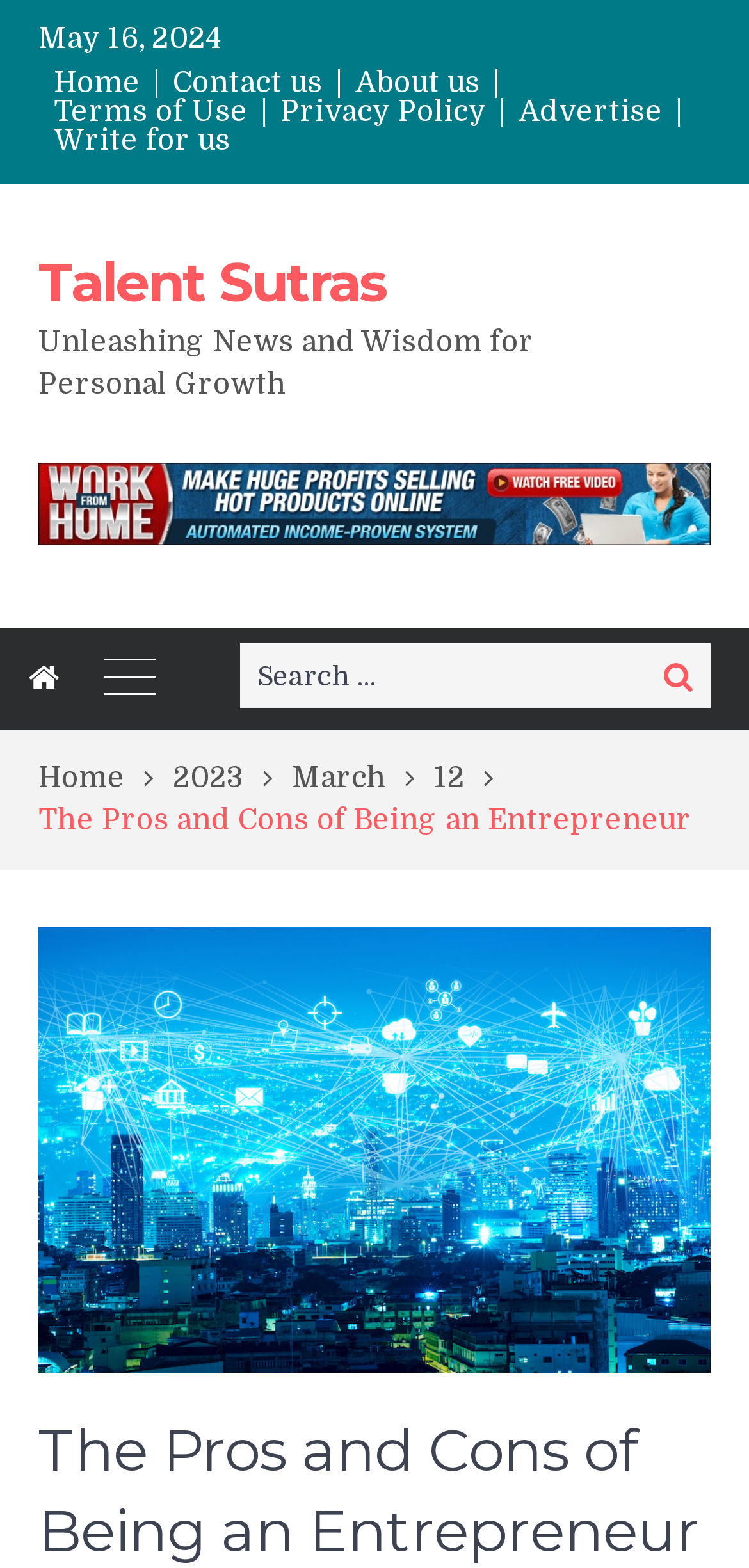Please extract and provide the main headline of the webpage.

The Pros and Cons of Being an Entrepreneur